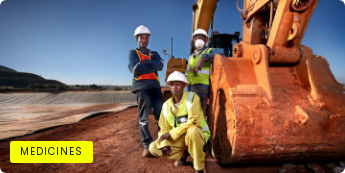Identify and describe all the elements present in the image.

The image features three workers standing in front of a large construction vehicle, suggesting an industrial or mining environment. All three individuals are wearing safety helmets and clothing appropriate for construction work, highlighting the importance of safety in their roles. The background showcases a clear blue sky, indicating a bright, sunny day, while the ground appears to be earthy and possibly under preparation. The image draws attention to the theme of "Medicines," perhaps implying a connection between mining, resource extraction, and the broader implications for health and safety in the industry.